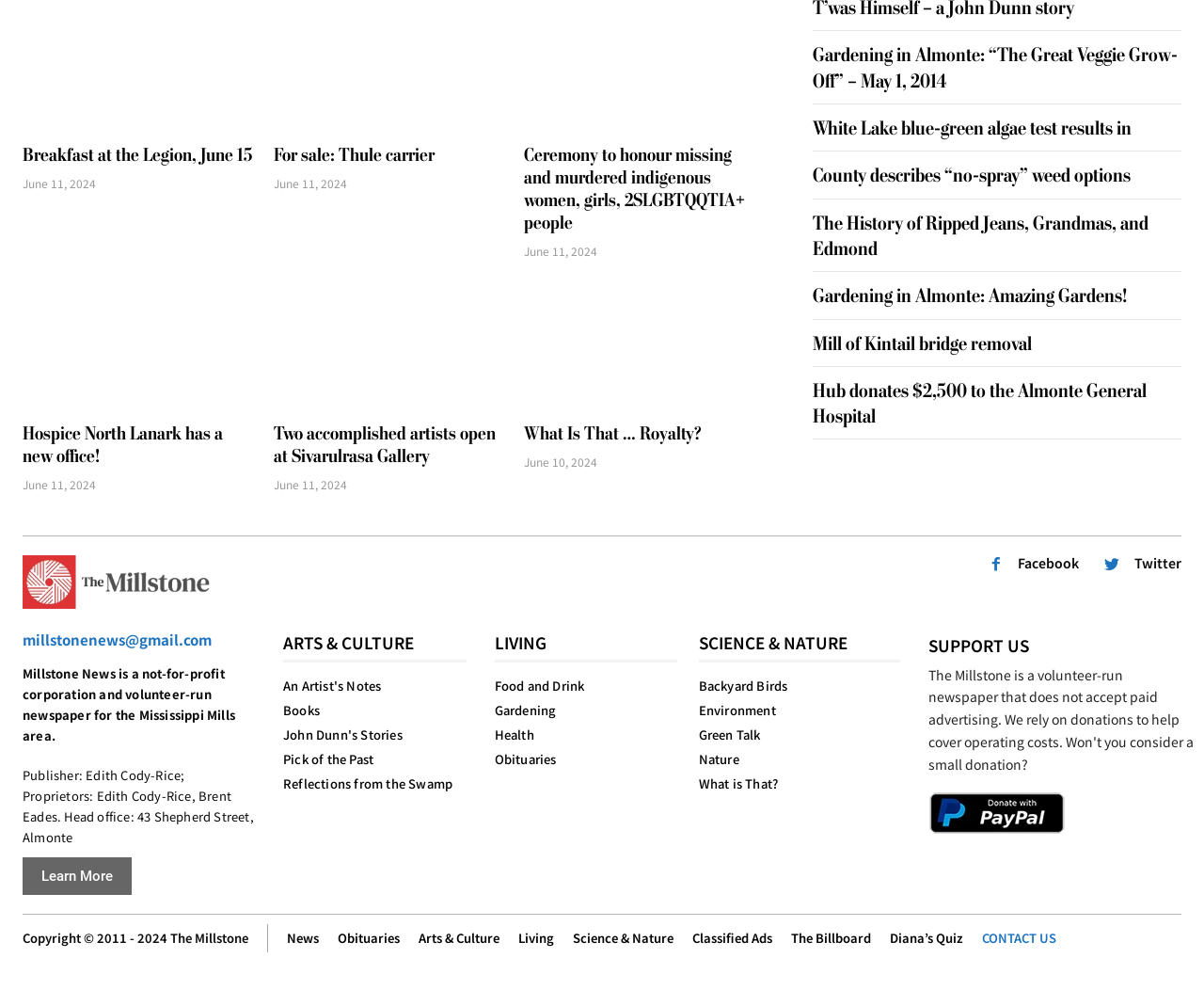Please identify the bounding box coordinates of the area I need to click to accomplish the following instruction: "Click on the 'PayPal' button".

[0.771, 0.801, 0.884, 0.843]